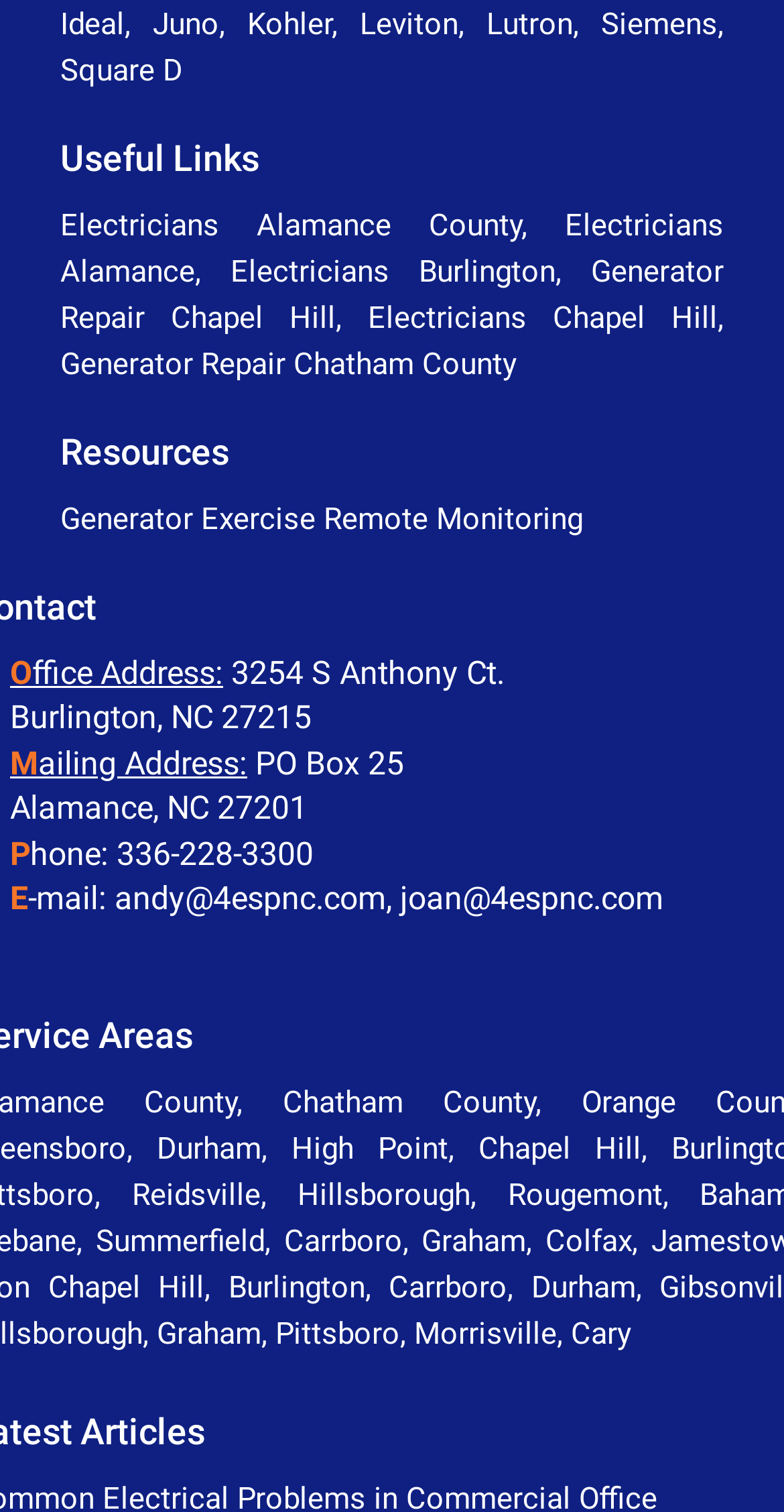Determine the bounding box coordinates of the section I need to click to execute the following instruction: "Click on 'Electricians Alamance County'". Provide the coordinates as four float numbers between 0 and 1, i.e., [left, top, right, bottom].

[0.077, 0.137, 0.665, 0.161]